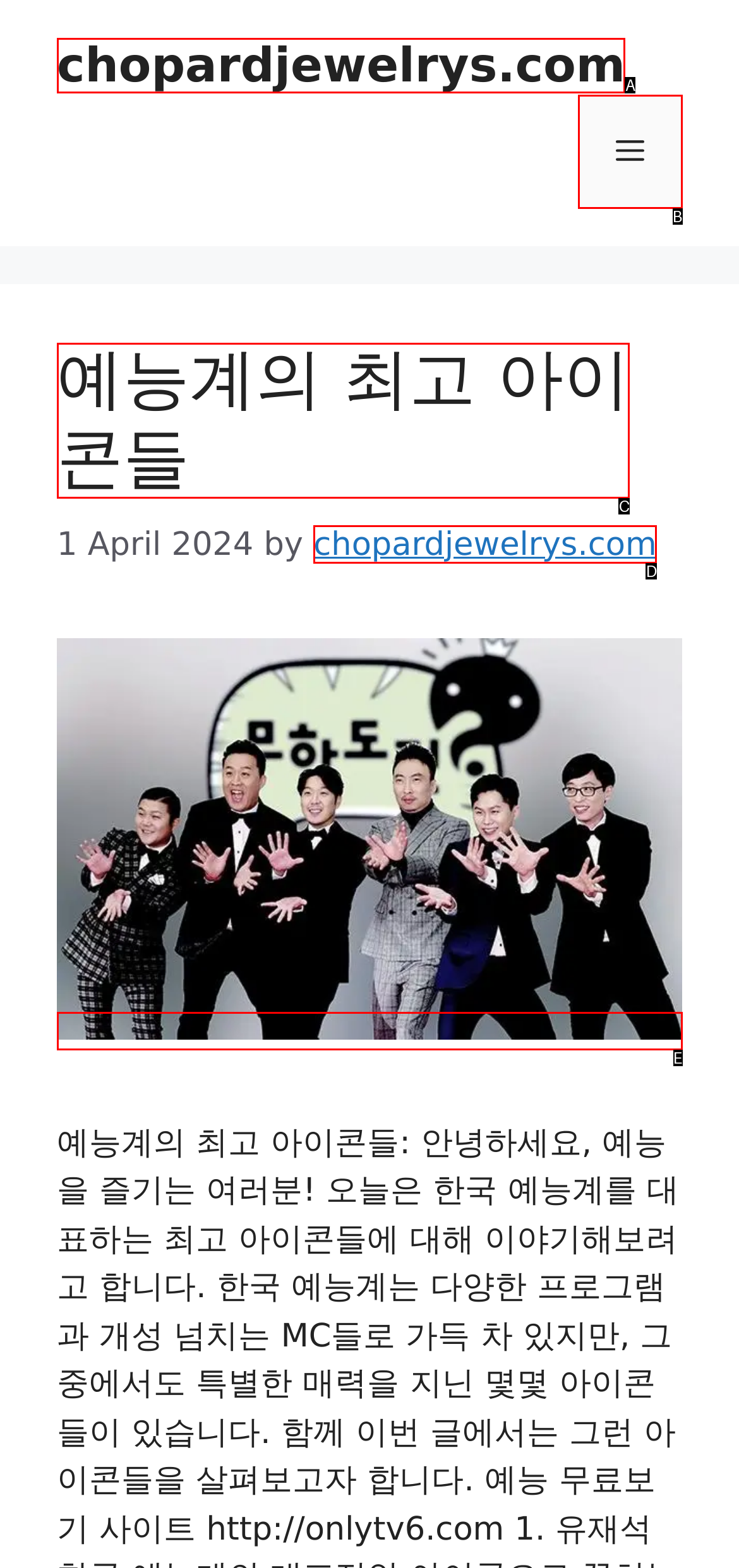Tell me which one HTML element best matches the description: alt="예능계의 최고 아이콘들"
Answer with the option's letter from the given choices directly.

E